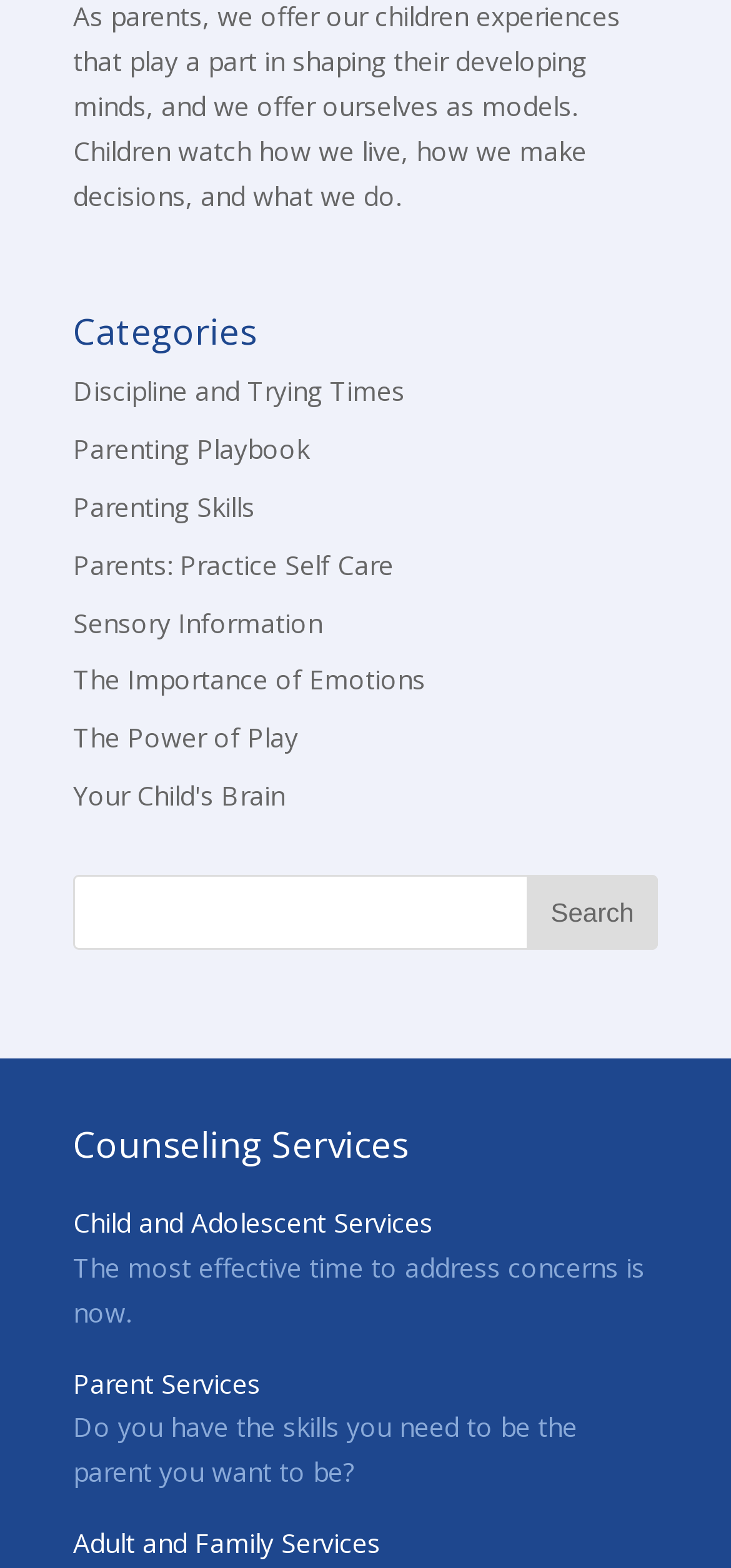Given the description of a UI element: "Sensory Information", identify the bounding box coordinates of the matching element in the webpage screenshot.

[0.1, 0.385, 0.441, 0.408]